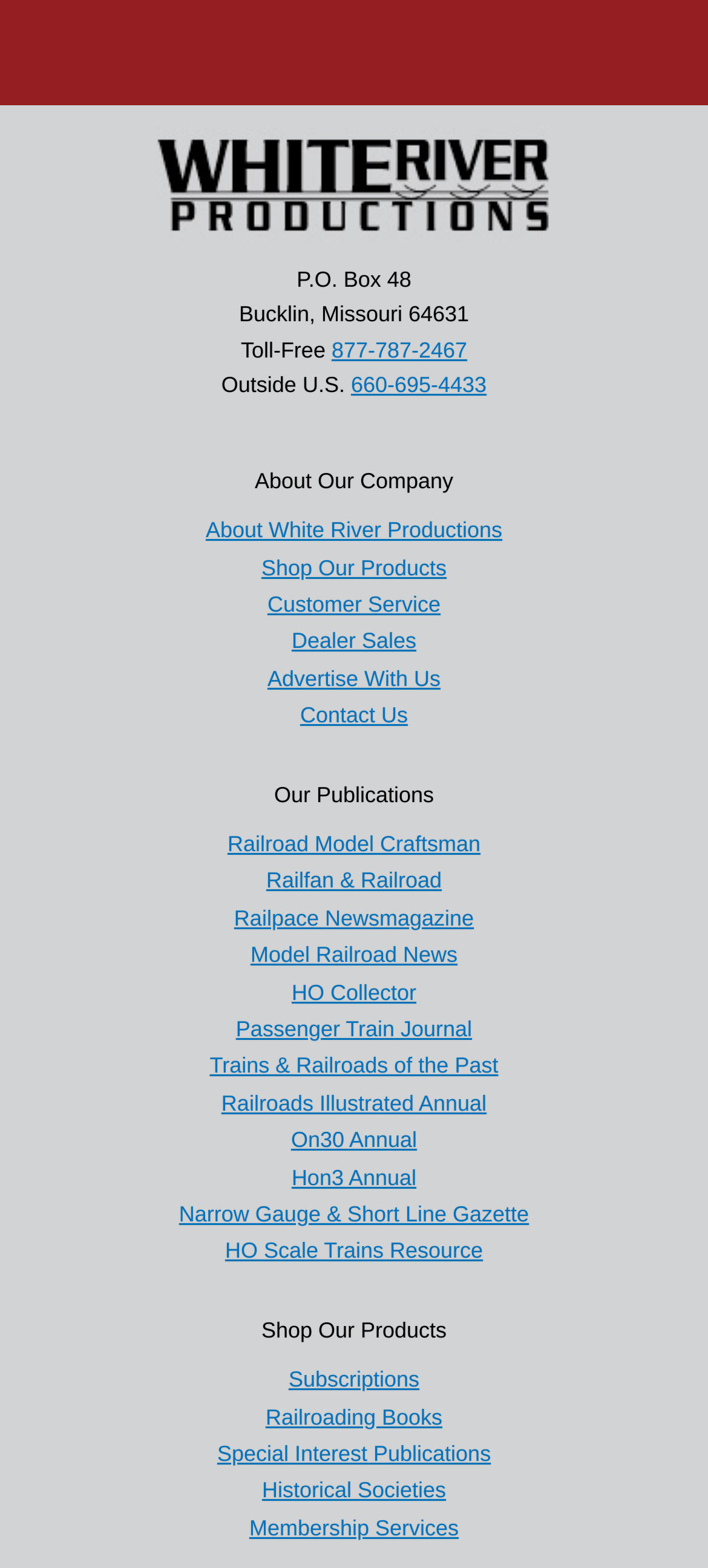Show me the bounding box coordinates of the clickable region to achieve the task as per the instruction: "Go to the cover page of Douglas College Physics 1207".

None